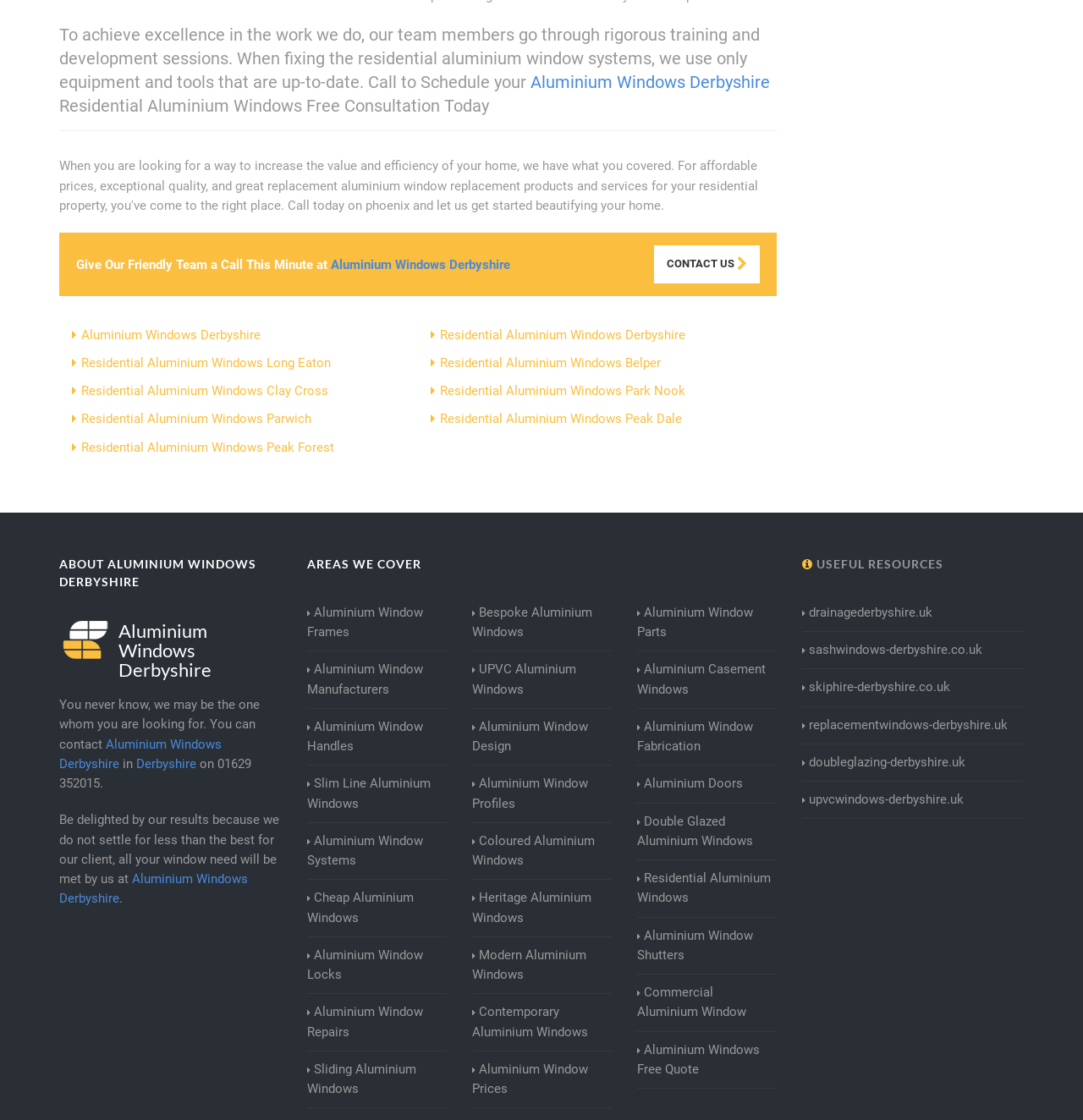What is the company's name?
By examining the image, provide a one-word or phrase answer.

Aluminium Windows Derbyshire